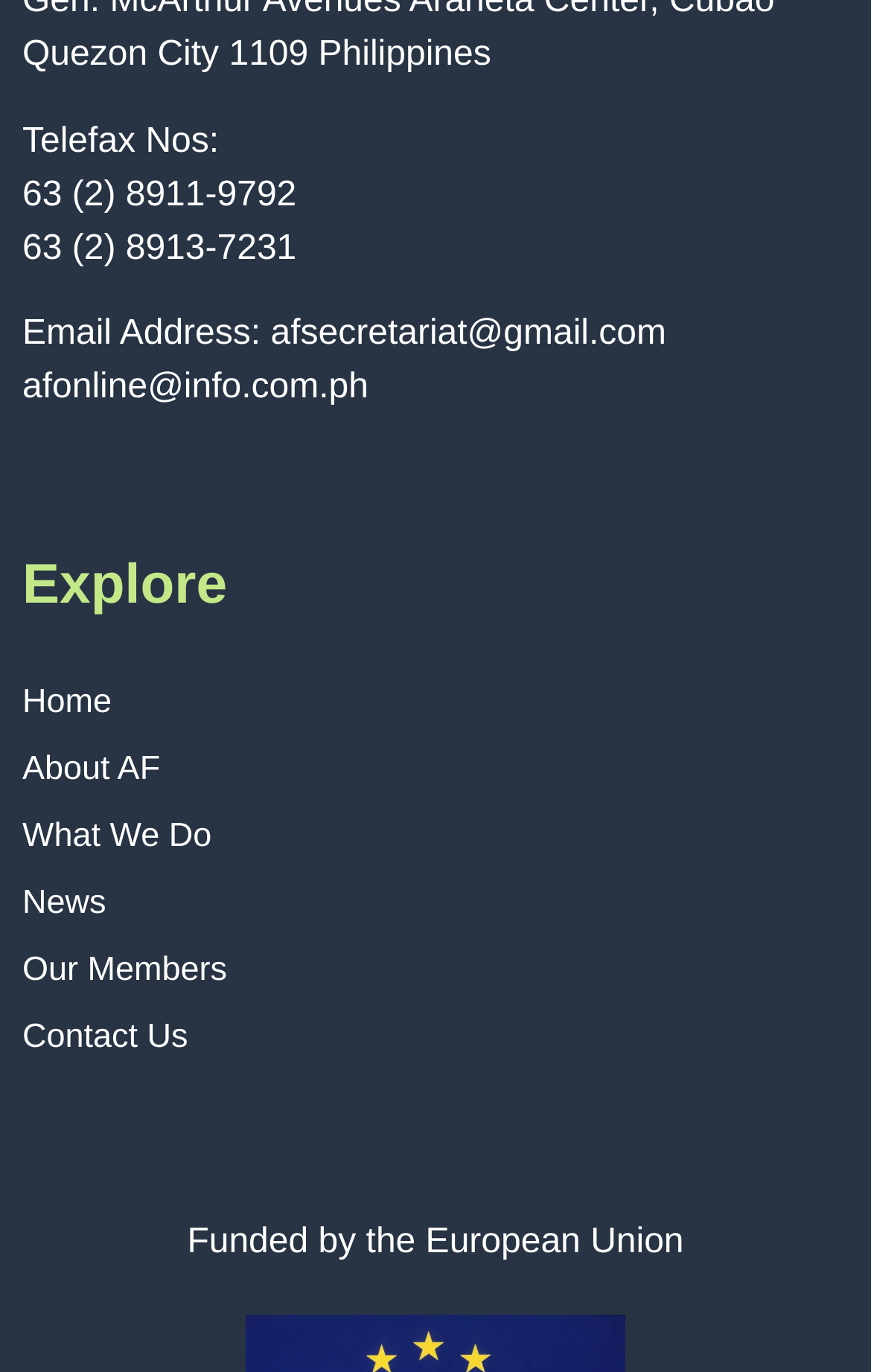Given the description: "What We Do", determine the bounding box coordinates of the UI element. The coordinates should be formatted as four float numbers between 0 and 1, [left, top, right, bottom].

[0.026, 0.595, 0.974, 0.627]